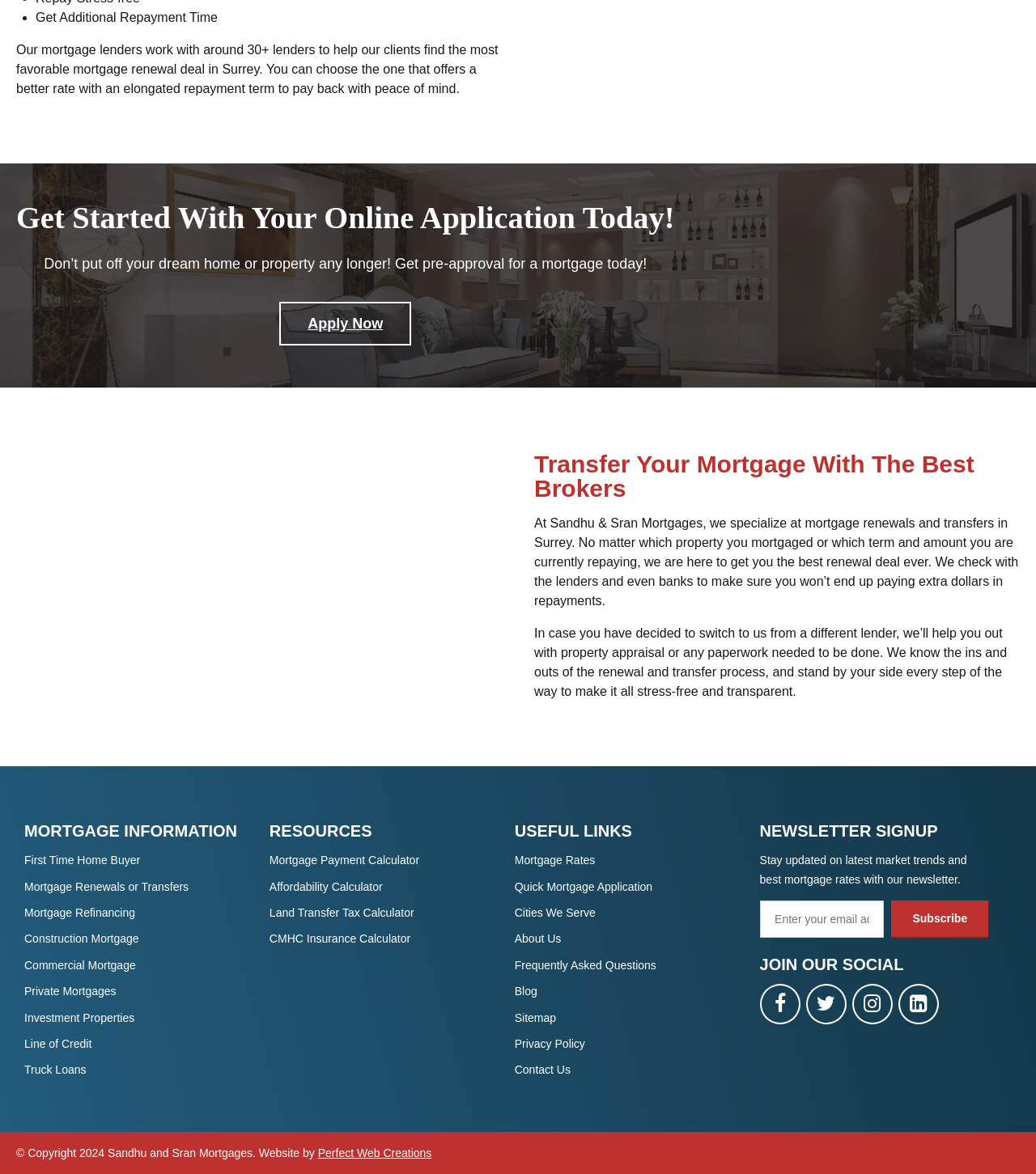Determine the bounding box coordinates (top-left x, top-left y, bottom-right x, bottom-right y) of the UI element described in the following text: Land Transfer Tax Calculator

[0.26, 0.772, 0.4, 0.783]